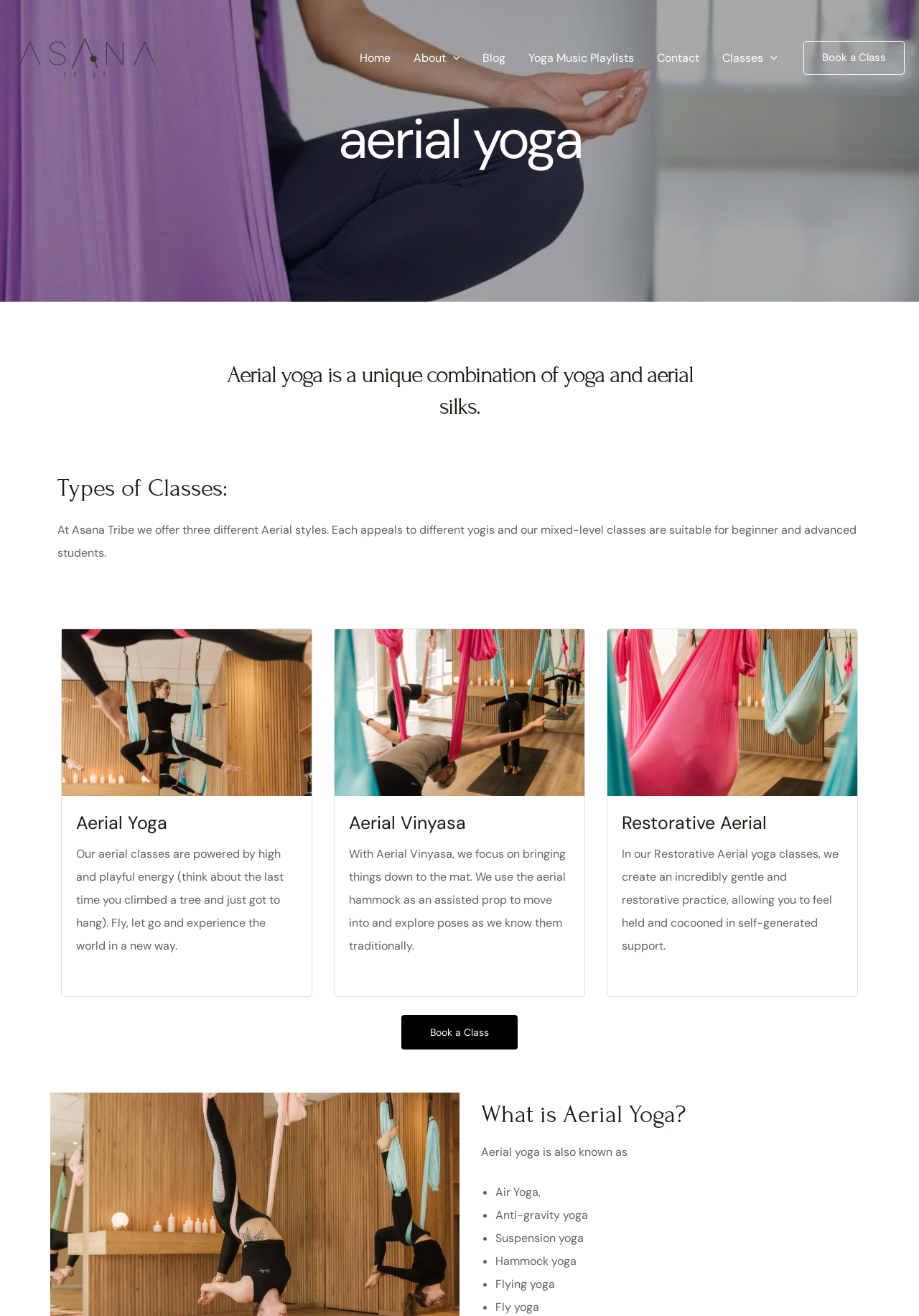Please identify the bounding box coordinates of the region to click in order to complete the given instruction: "Book a Class". The coordinates should be four float numbers between 0 and 1, i.e., [left, top, right, bottom].

[0.874, 0.031, 0.984, 0.057]